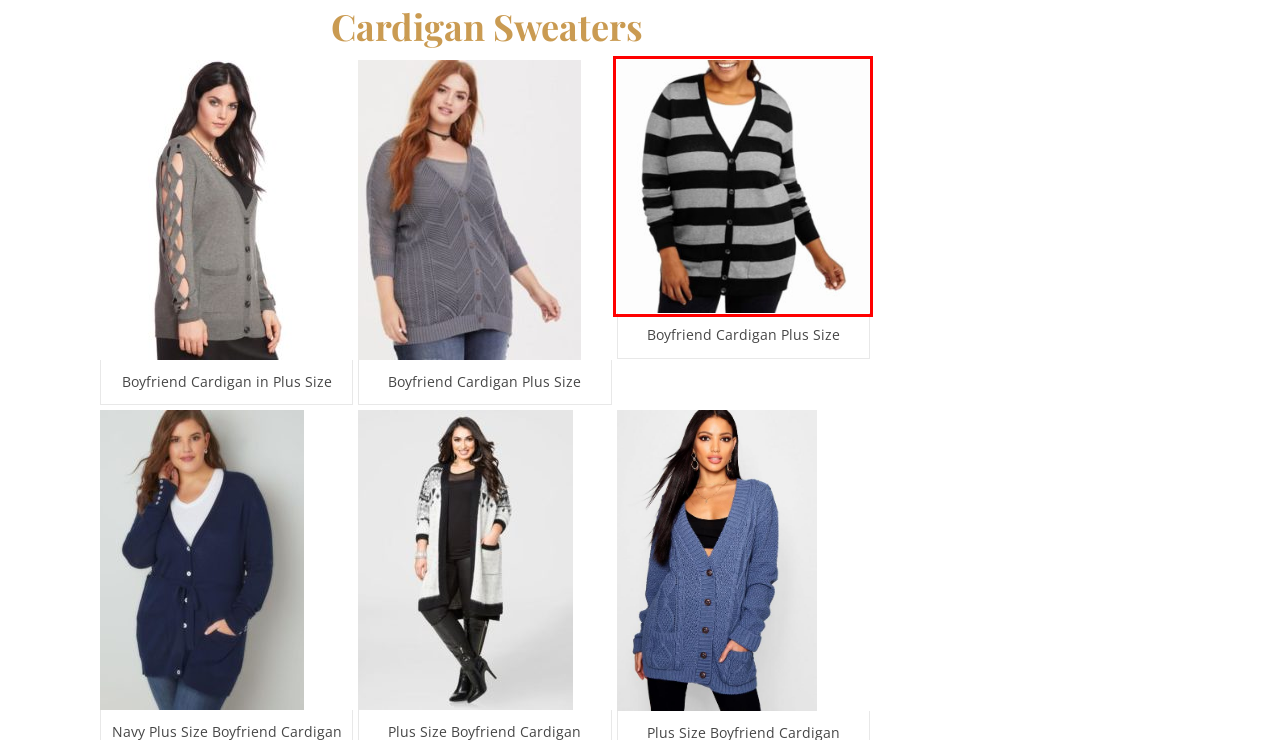After examining the screenshot of a webpage with a red bounding box, choose the most accurate webpage description that corresponds to the new page after clicking the element inside the red box. Here are the candidates:
A. Plus Size Boyfriend Cardigan Sweater – Attire Plus Size
B. Plus Size Bootcut Yoga Pants – Attire Plus Size
C. Dresses – Attire Plus Size
D. Plus Size Duster Cardigan Sweater for Women – Attire Plus Size
E. Boyfriend Cardigan Plus Size – Attire Plus Size
F. Plus Size Boyfriend Cardigan Women – Attire Plus Size
G. Navy Plus Size Boyfriend Cardigan – Attire Plus Size
H. Boyfriend Cardigan in Plus Size – Attire Plus Size

E